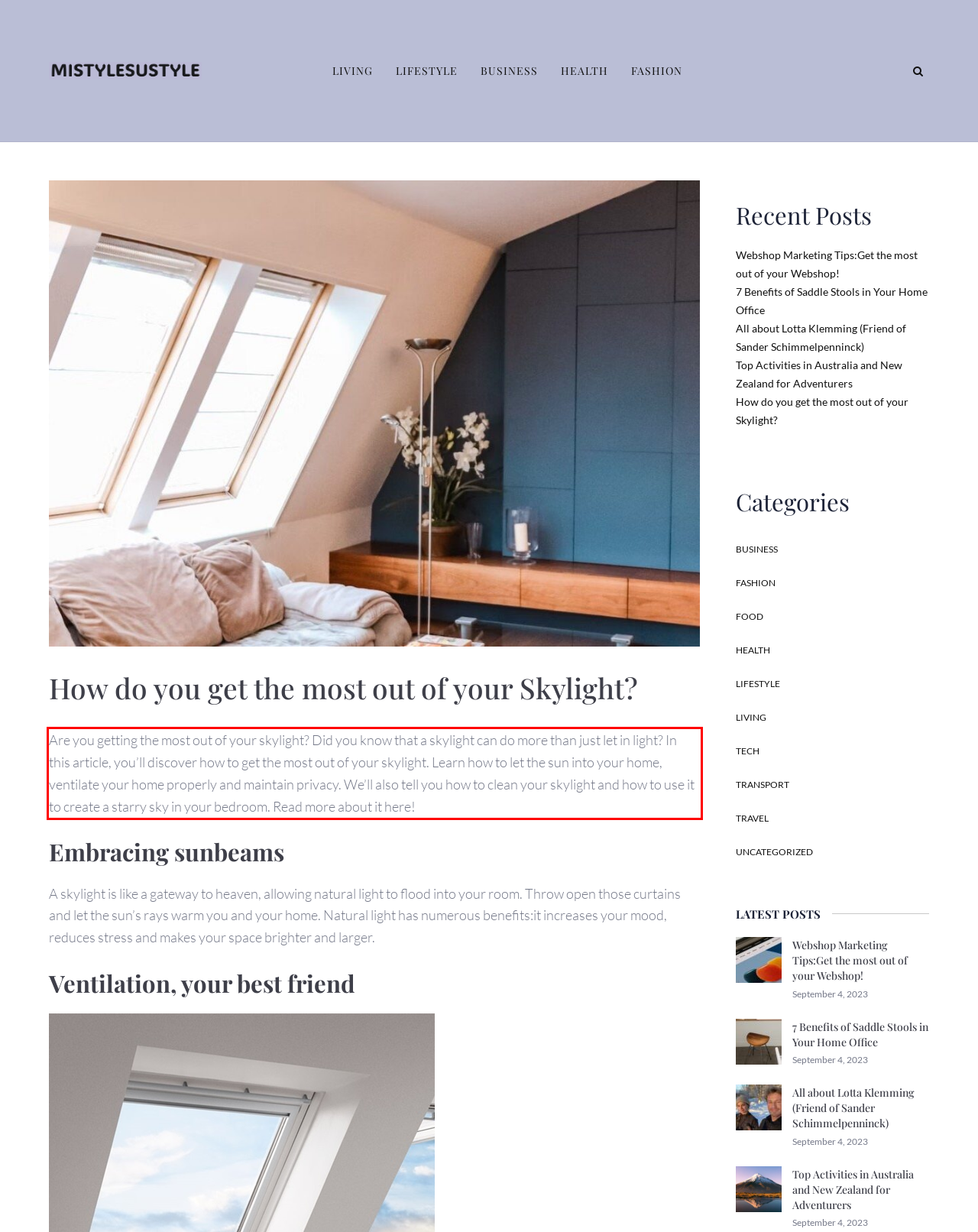By examining the provided screenshot of a webpage, recognize the text within the red bounding box and generate its text content.

Are you getting the most out of your skylight? Did you know that a skylight can do more than just let in light? In this article, you’ll discover how to get the most out of your skylight. Learn how to let the sun into your home, ventilate your home properly and maintain privacy. We’ll also tell you how to clean your skylight and how to use it to create a starry sky in your bedroom. Read more about it here!